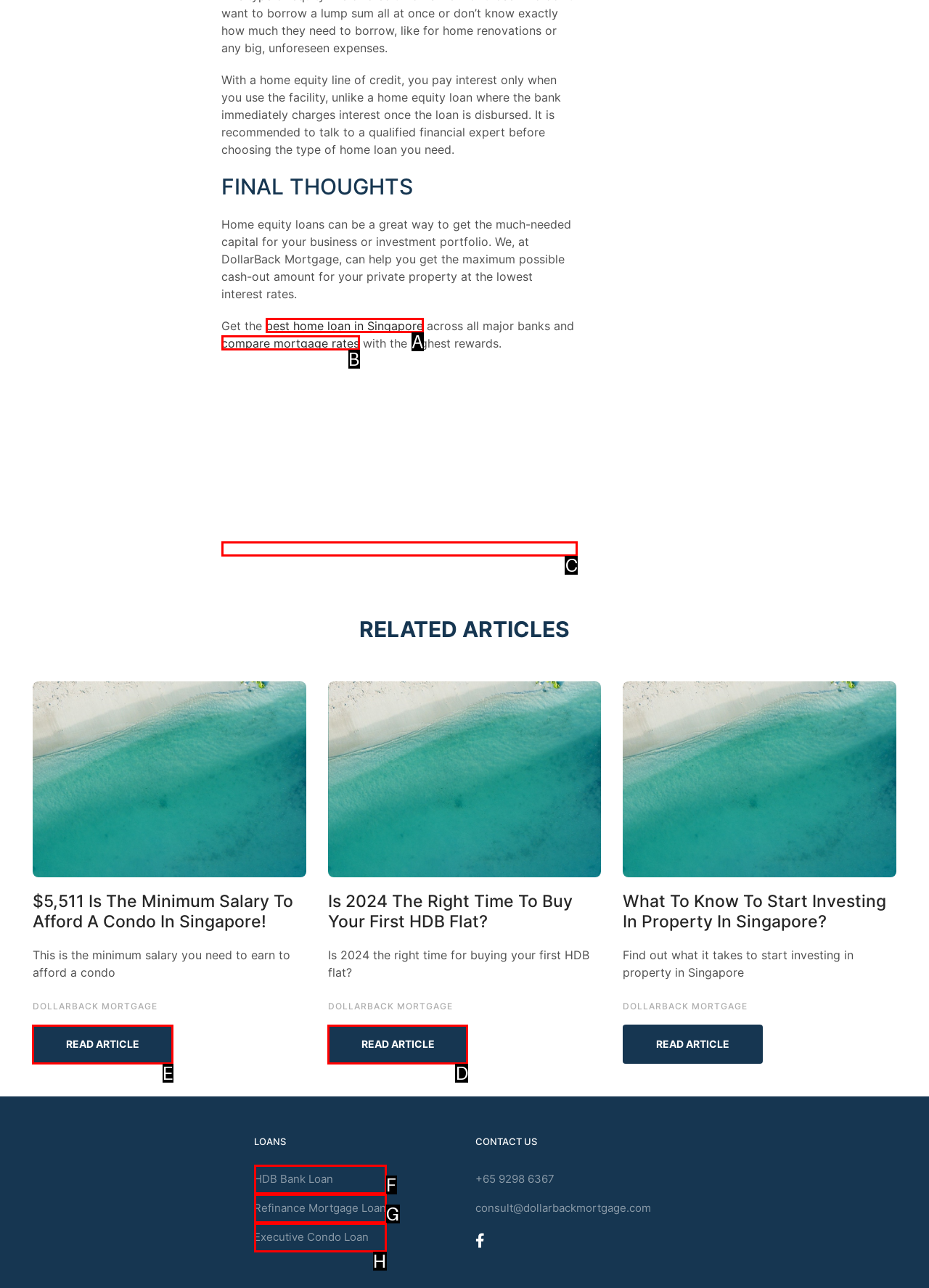Determine which HTML element to click to execute the following task: Read the article about minimum salary to afford a condo Answer with the letter of the selected option.

E